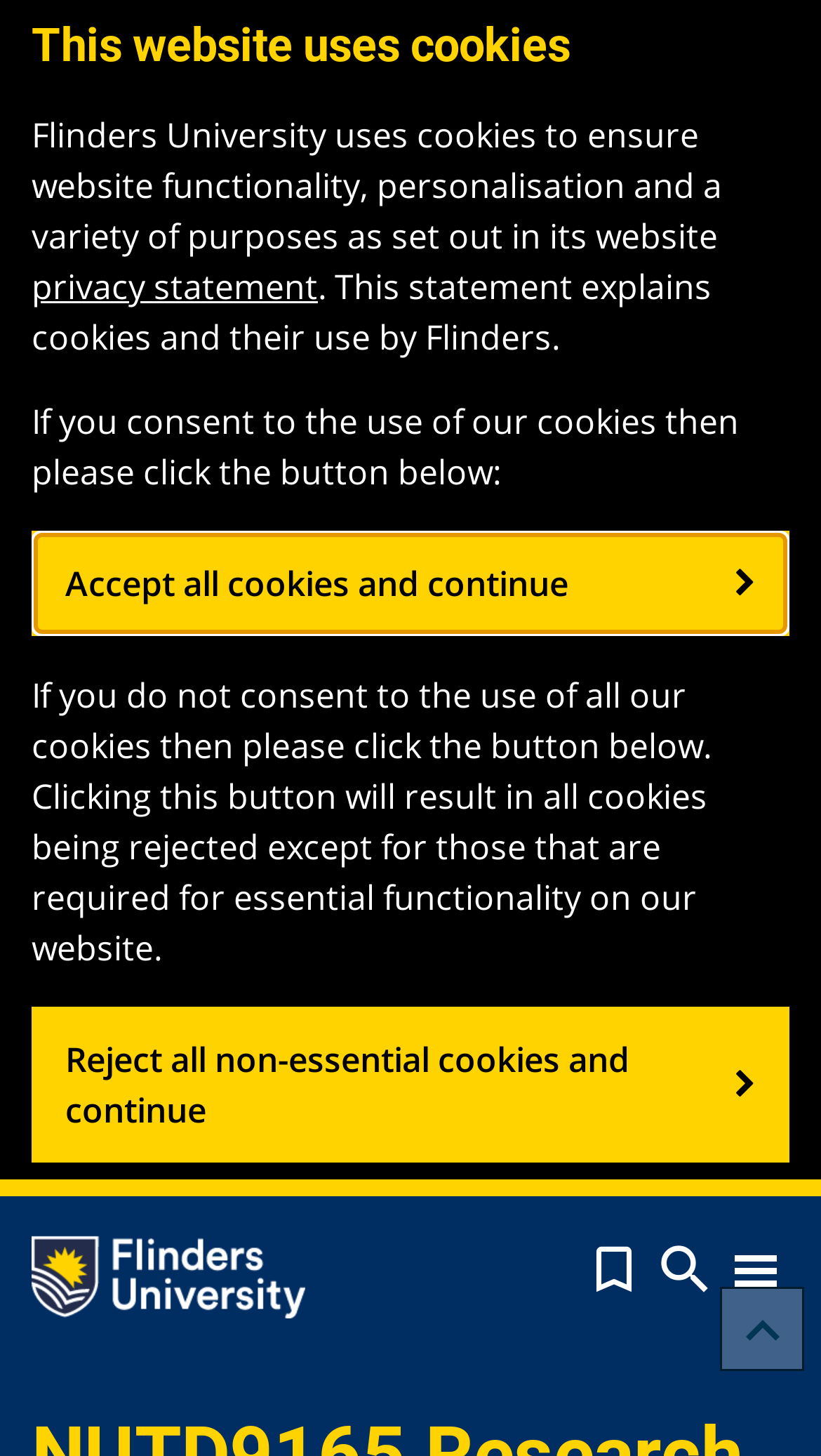What is the logo on the top left? Observe the screenshot and provide a one-word or short phrase answer.

Flinders University Logo